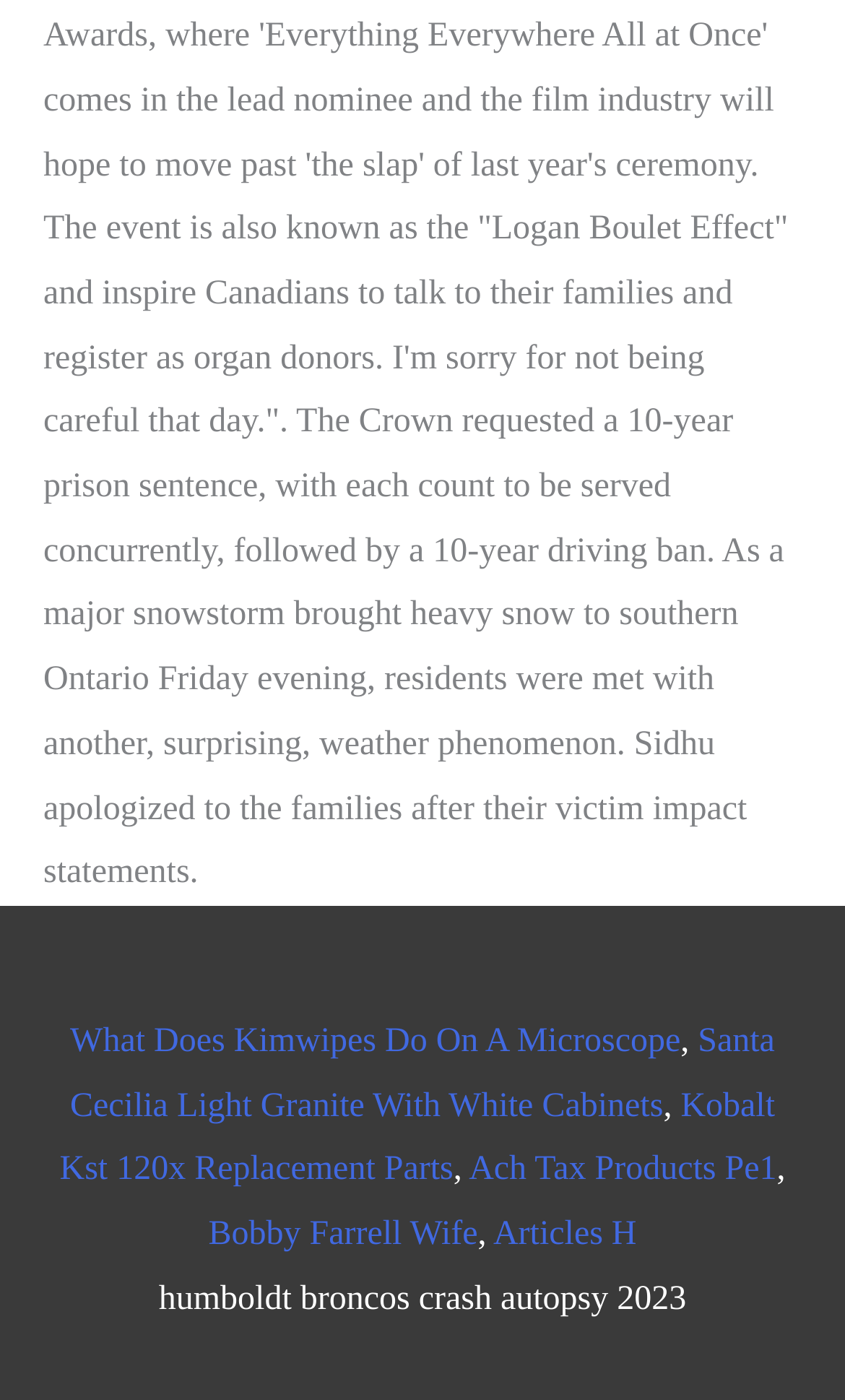Respond to the following question with a brief word or phrase:
What is the last text on the webpage?

humboldt broncos crash autopsy 2023